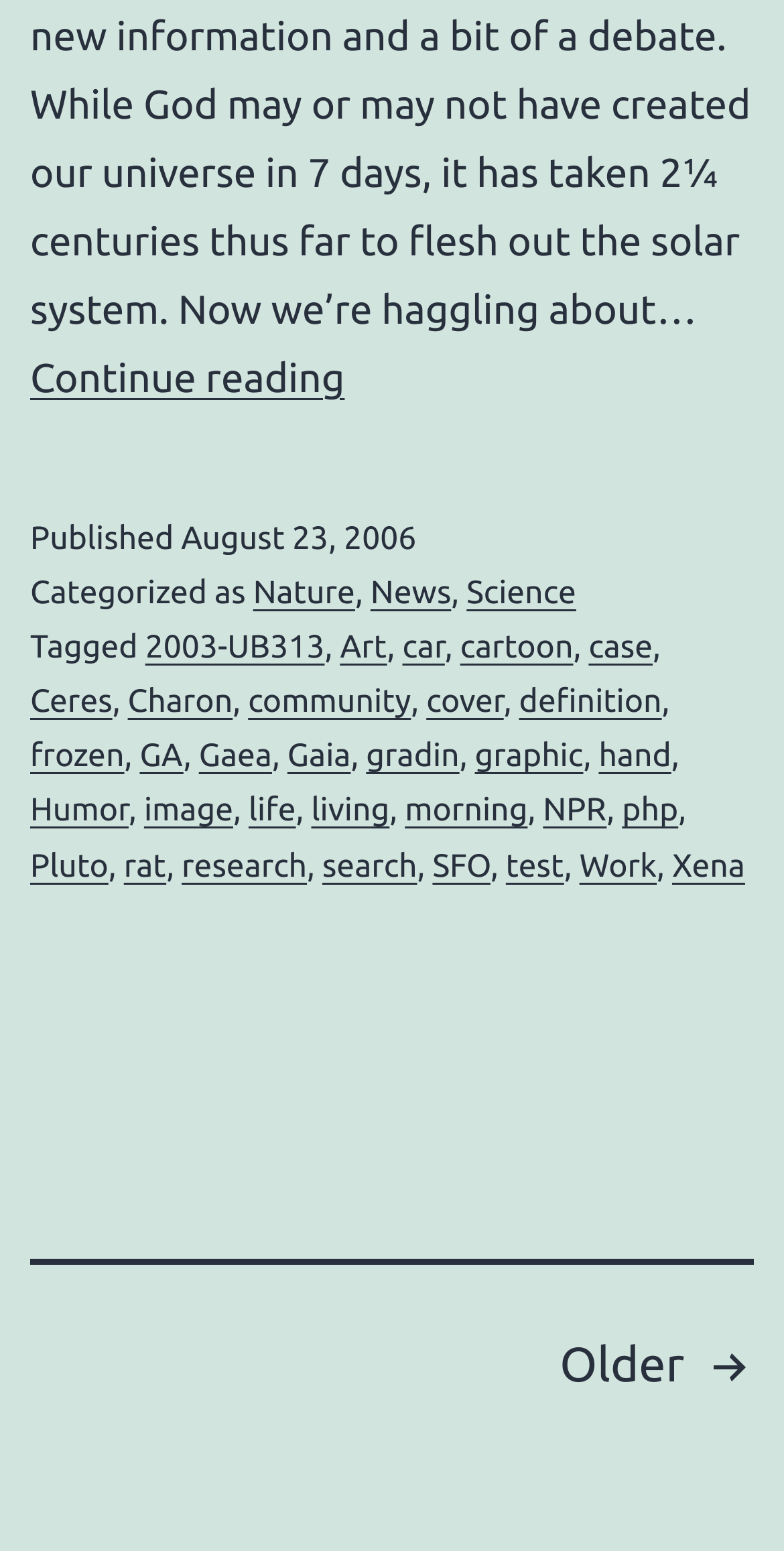Please find the bounding box coordinates of the element that must be clicked to perform the given instruction: "Check the published date". The coordinates should be four float numbers from 0 to 1, i.e., [left, top, right, bottom].

[0.231, 0.335, 0.531, 0.359]